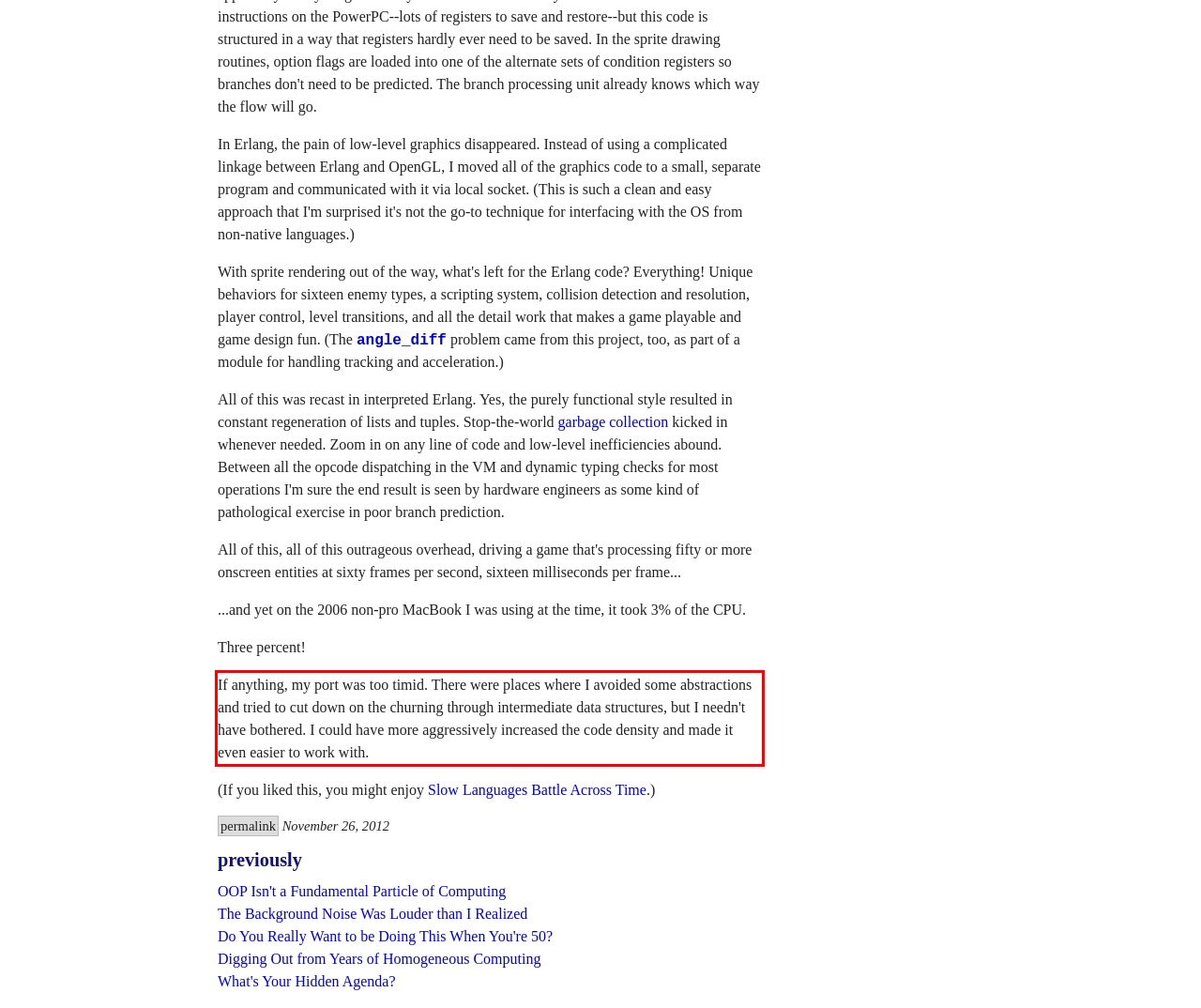The screenshot provided shows a webpage with a red bounding box. Apply OCR to the text within this red bounding box and provide the extracted content.

If anything, my port was too timid. There were places where I avoided some abstractions and tried to cut down on the churning through intermediate data structures, but I needn't have bothered. I could have more aggressively increased the code density and made it even easier to work with.